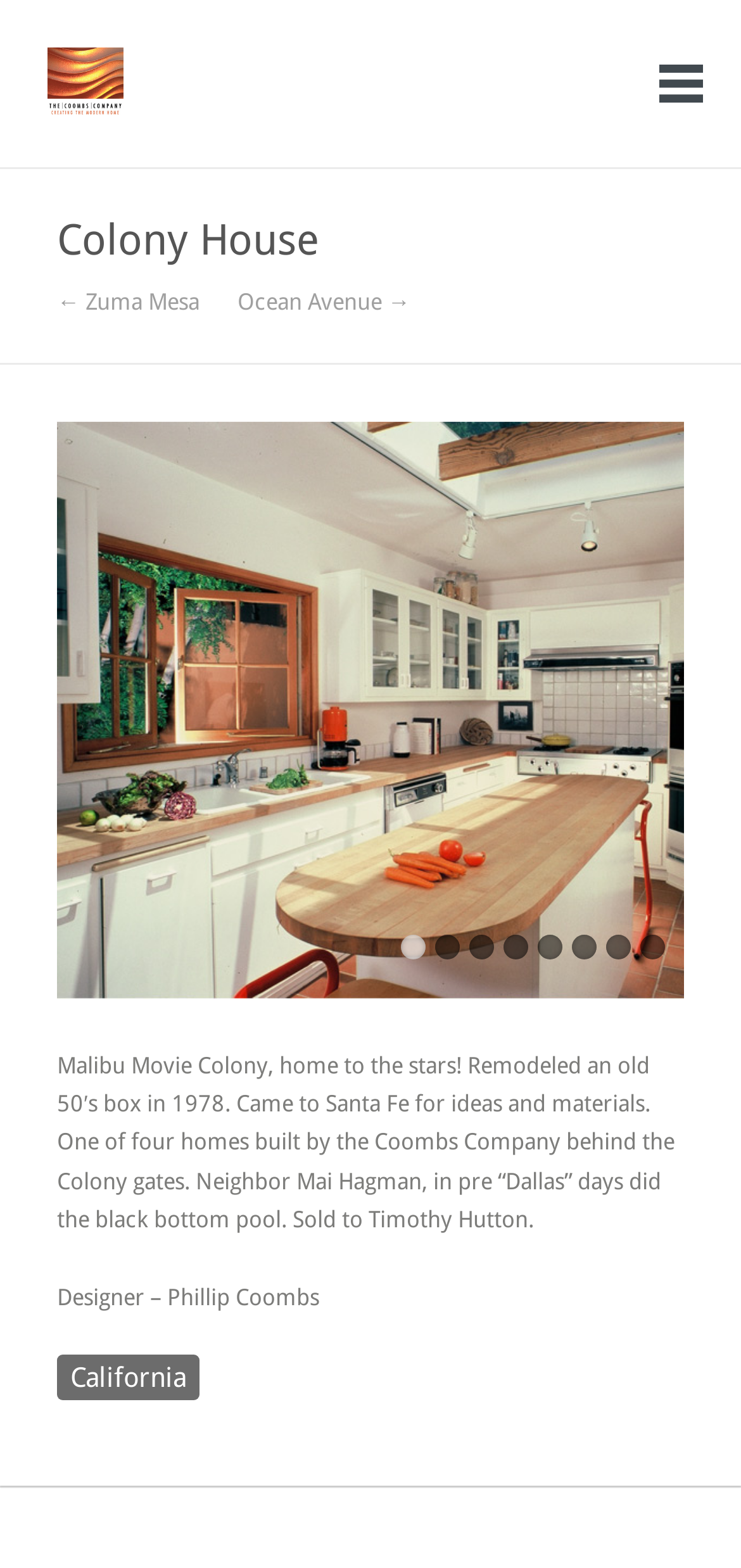Given the element description Newsletter, identify the bounding box coordinates for the UI element on the webpage screenshot. The format should be (top-left x, top-left y, bottom-right x, bottom-right y), with values between 0 and 1.

None